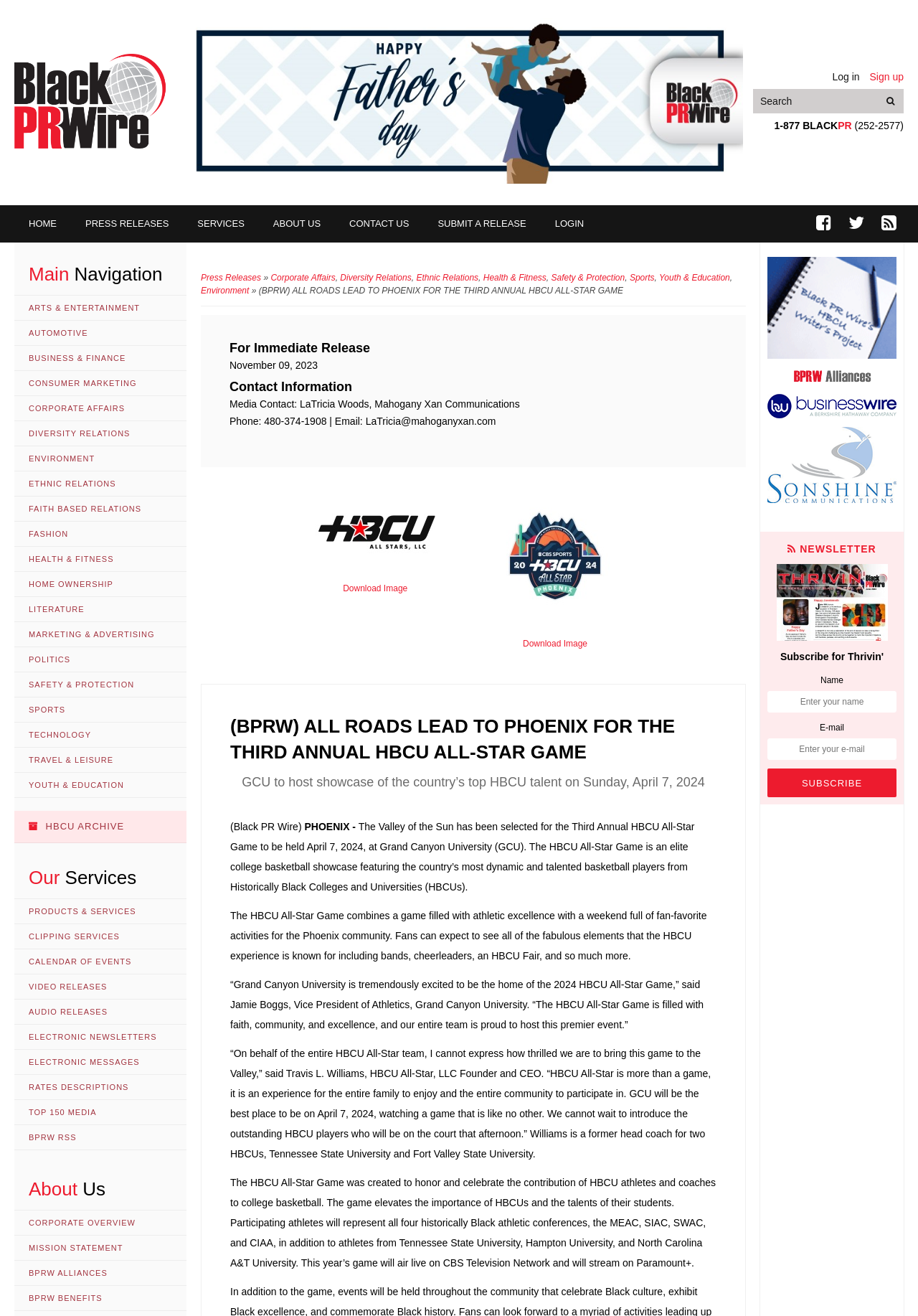What is the topic of the press release?
Please look at the screenshot and answer in one word or a short phrase.

HBCU All-Star Game